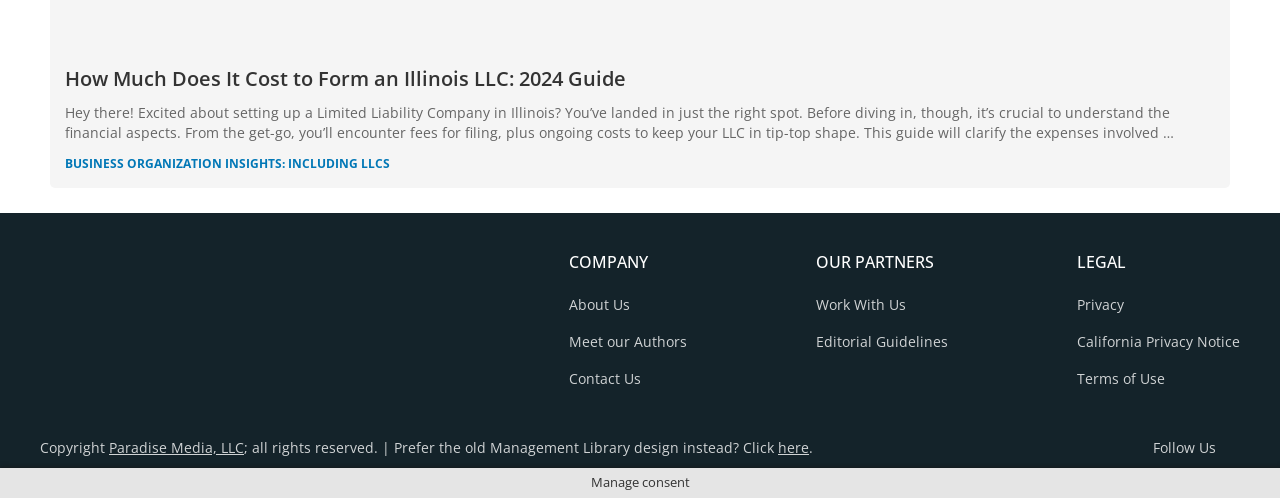Determine the bounding box coordinates of the clickable region to follow the instruction: "Visit the about us page".

[0.445, 0.592, 0.492, 0.63]